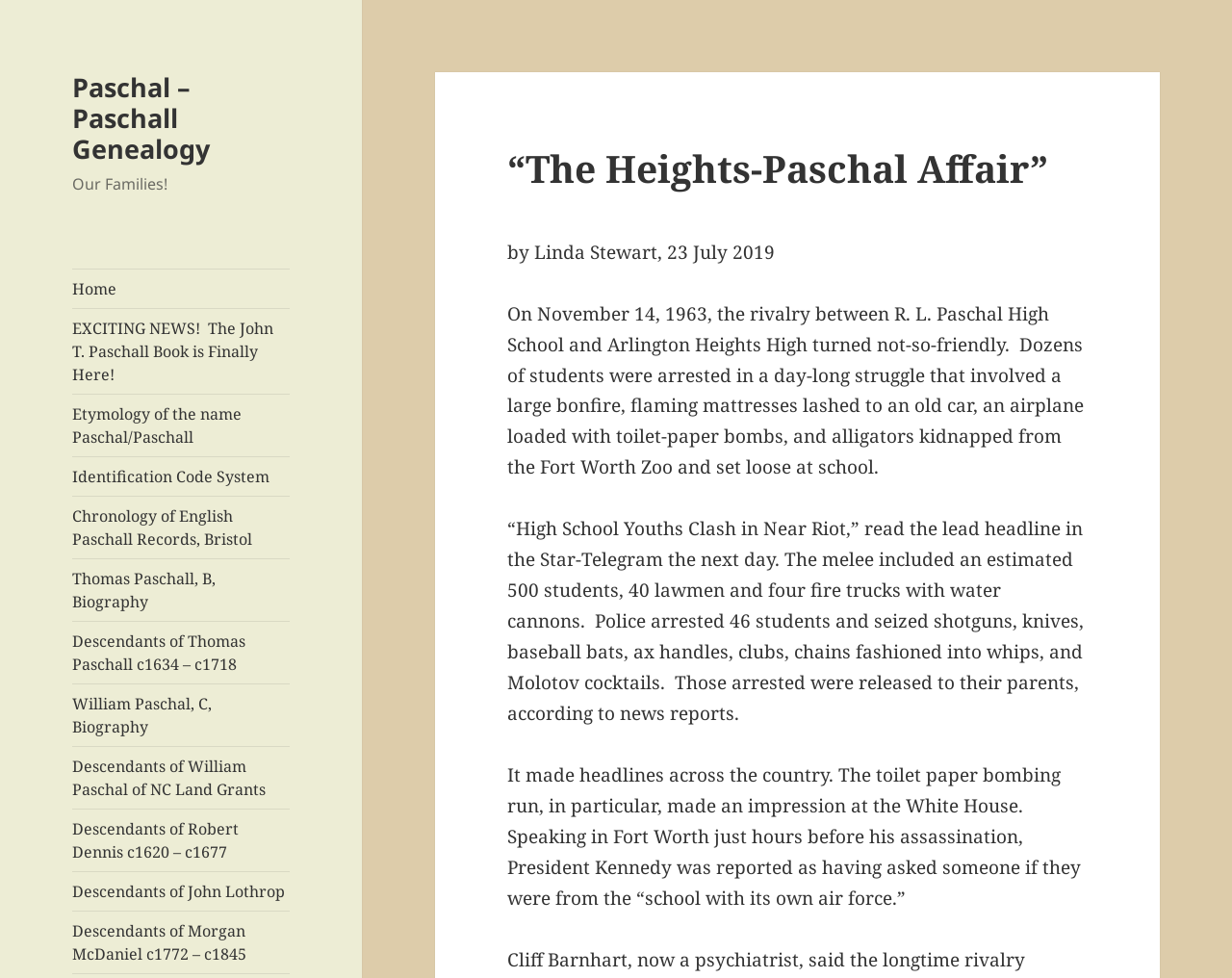Determine the bounding box coordinates of the clickable element to achieve the following action: 'Explore 'Descendants of William Paschal of NC Land Grants''. Provide the coordinates as four float values between 0 and 1, formatted as [left, top, right, bottom].

[0.059, 0.763, 0.235, 0.826]